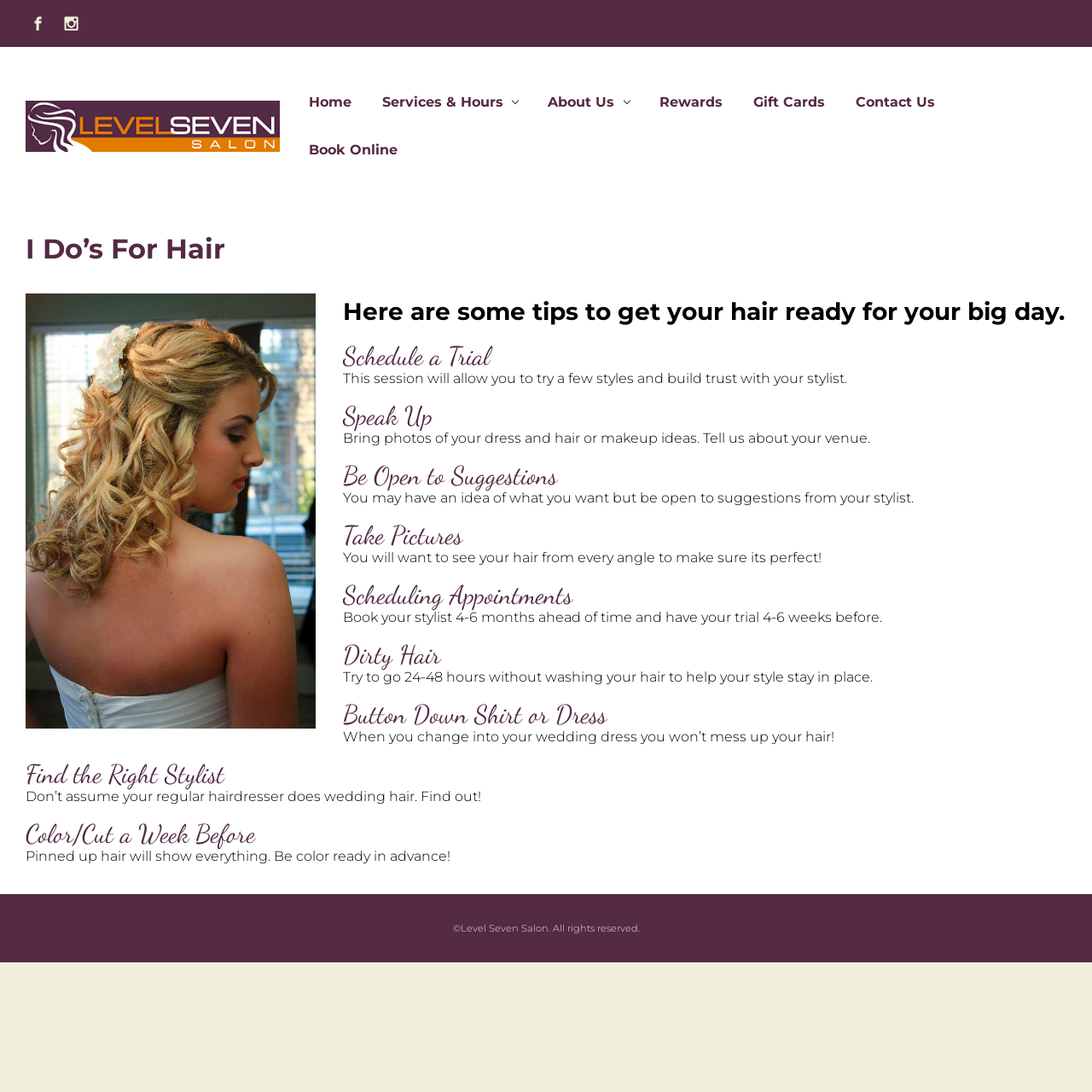Based on the image, please elaborate on the answer to the following question:
What is the name of the salon?

The name of the salon can be found in the image element with the text 'Level Seven Salon' and also in the copyright information at the bottom of the page.